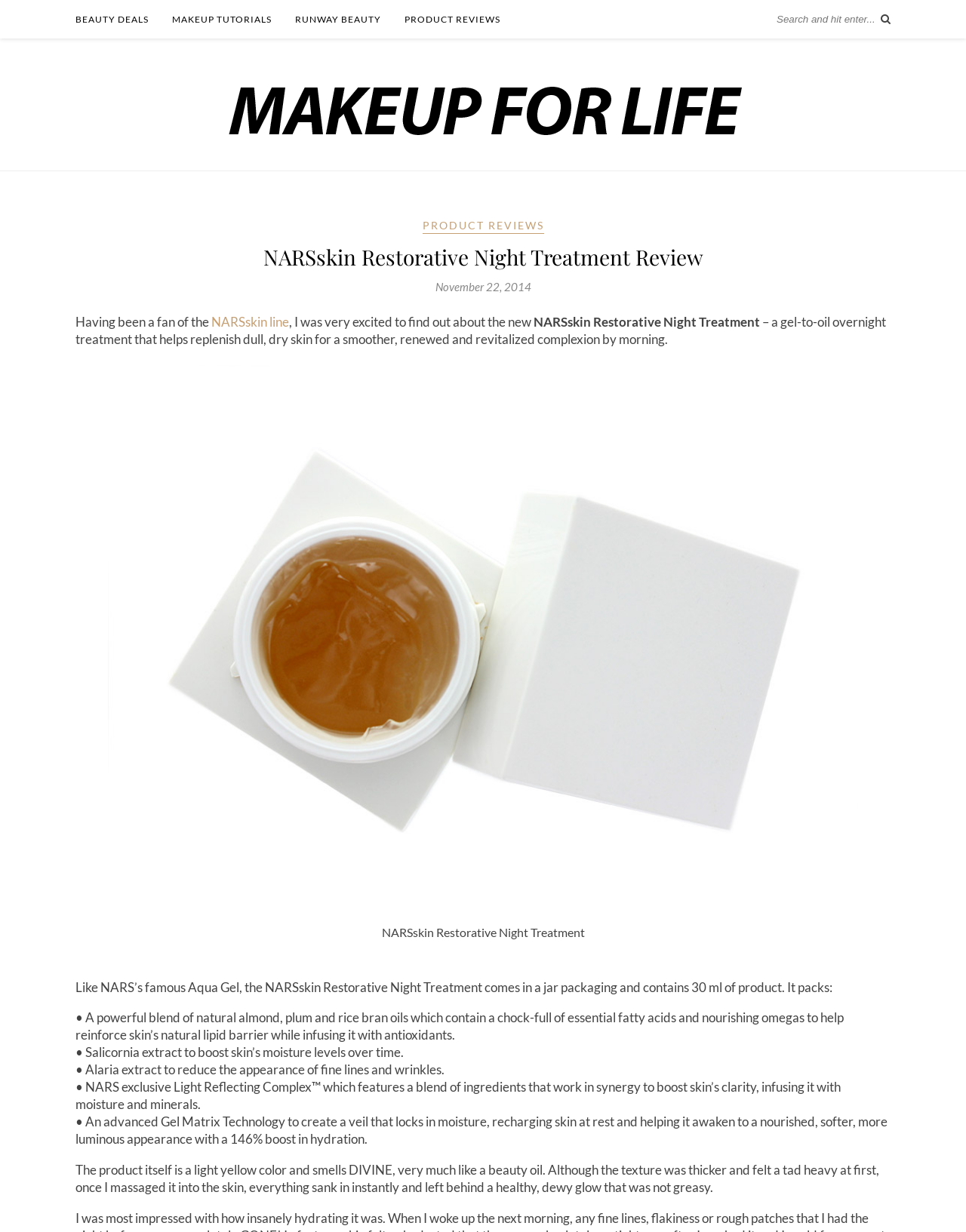Given the description "Runway Beauty", determine the bounding box of the corresponding UI element.

[0.305, 0.0, 0.395, 0.031]